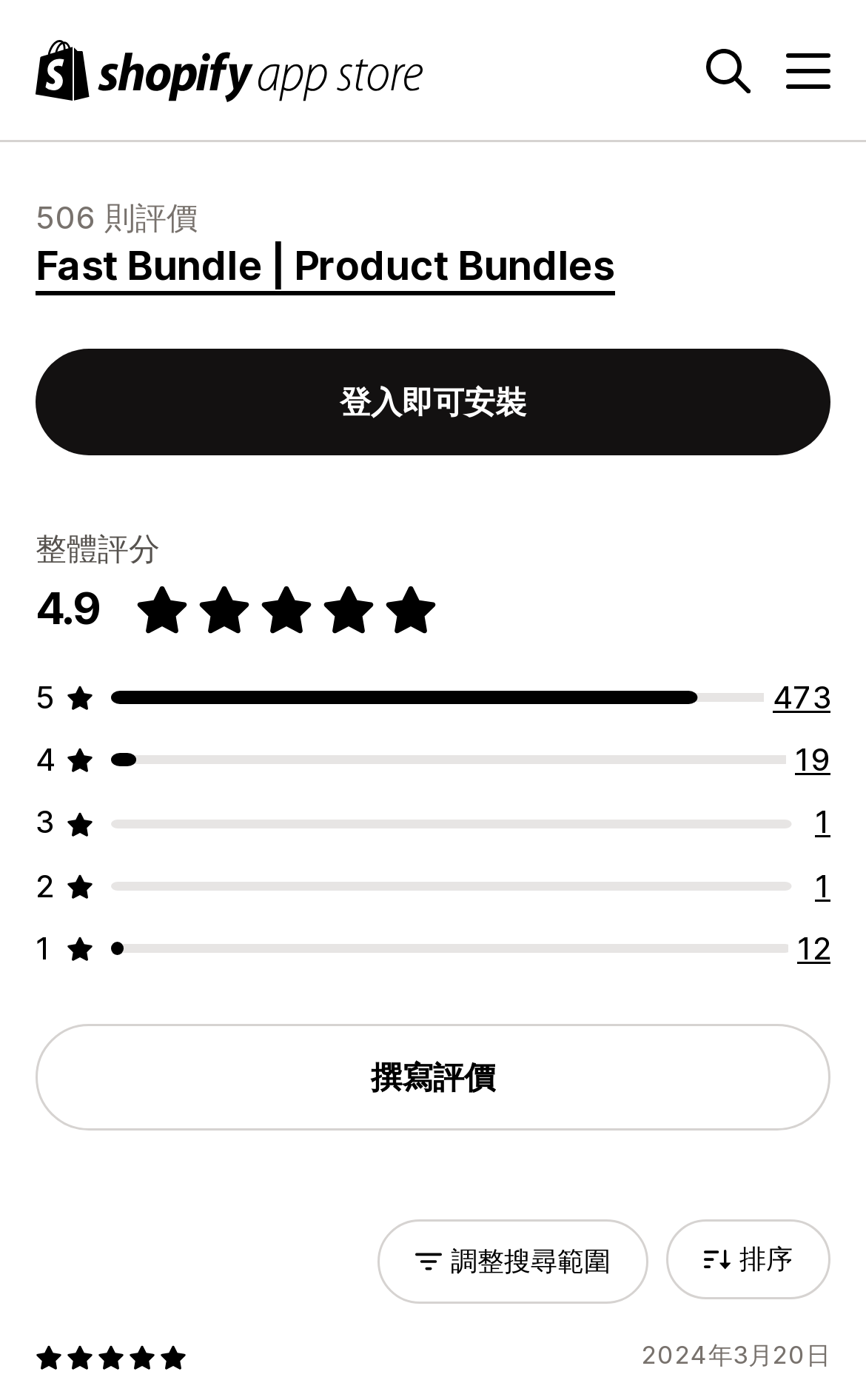Please identify the bounding box coordinates of the region to click in order to complete the given instruction: "Write a review". The coordinates should be four float numbers between 0 and 1, i.e., [left, top, right, bottom].

[0.041, 0.732, 0.959, 0.808]